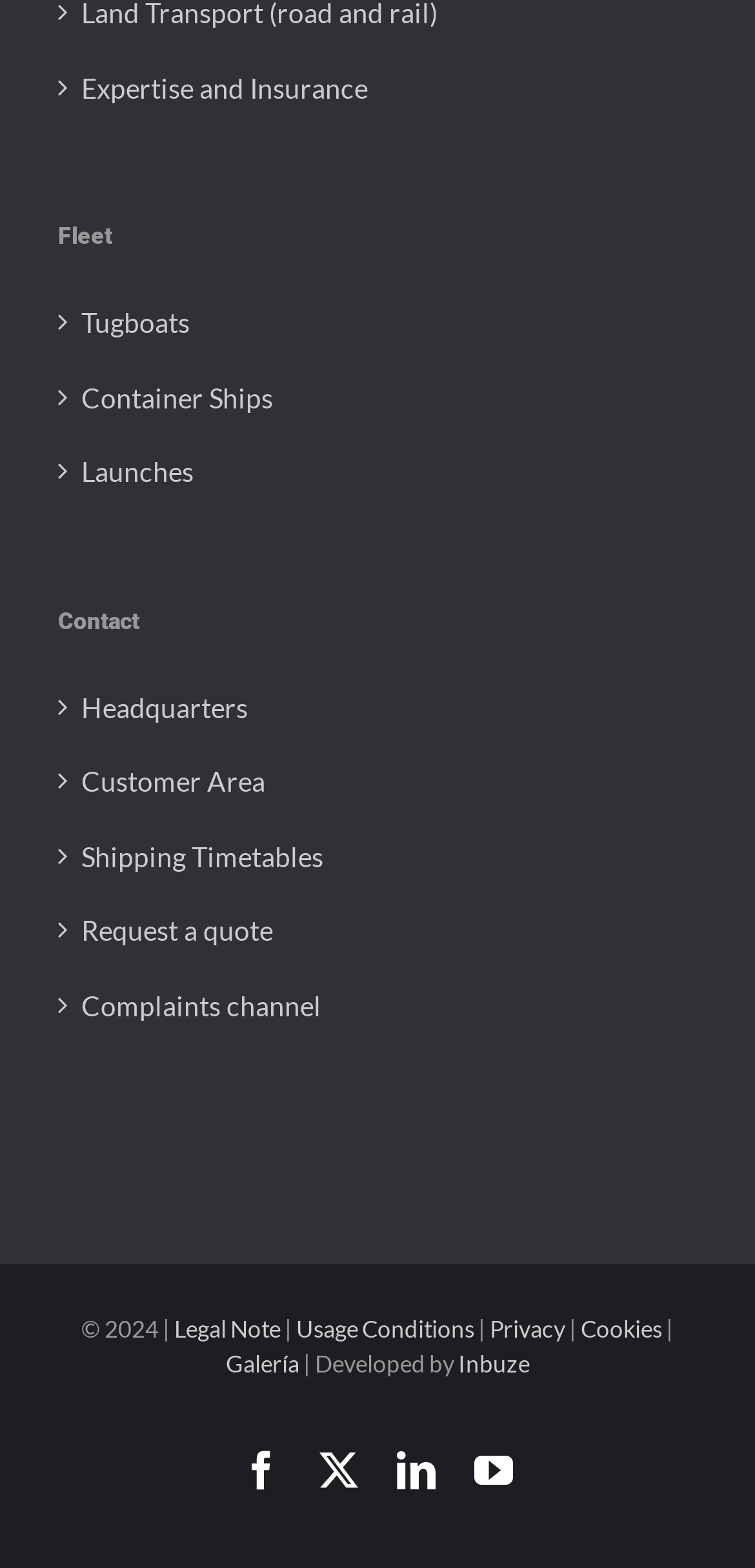Extract the bounding box coordinates for the described element: "Expertise and Insurance". The coordinates should be represented as four float numbers between 0 and 1: [left, top, right, bottom].

[0.108, 0.046, 0.897, 0.067]